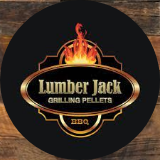What is the color of the background? Analyze the screenshot and reply with just one word or a short phrase.

Rich black